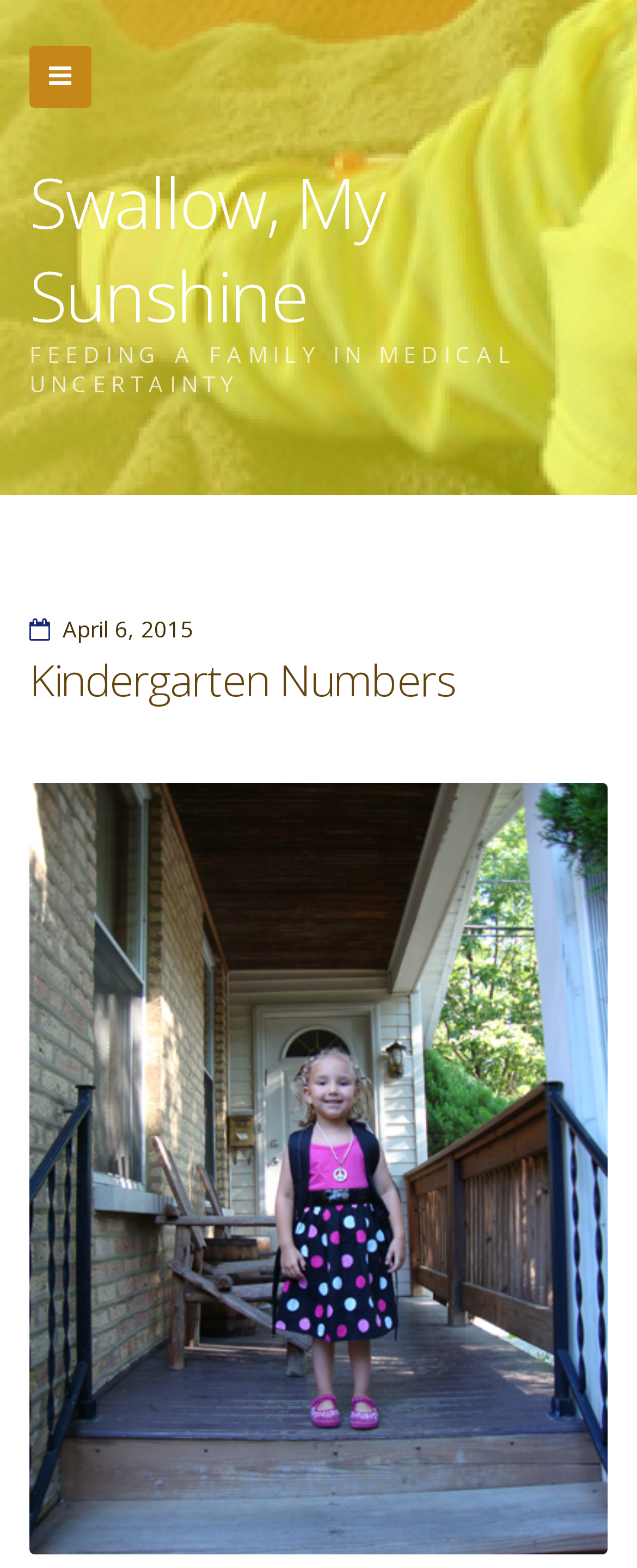What is the purpose of the 'Skip to navigation' link?
Please provide a detailed and comprehensive answer to the question.

I inferred the purpose of the 'Skip to navigation' link by looking at its text content. The link is likely intended to allow users to bypass the main content and go directly to the navigation section of the webpage.